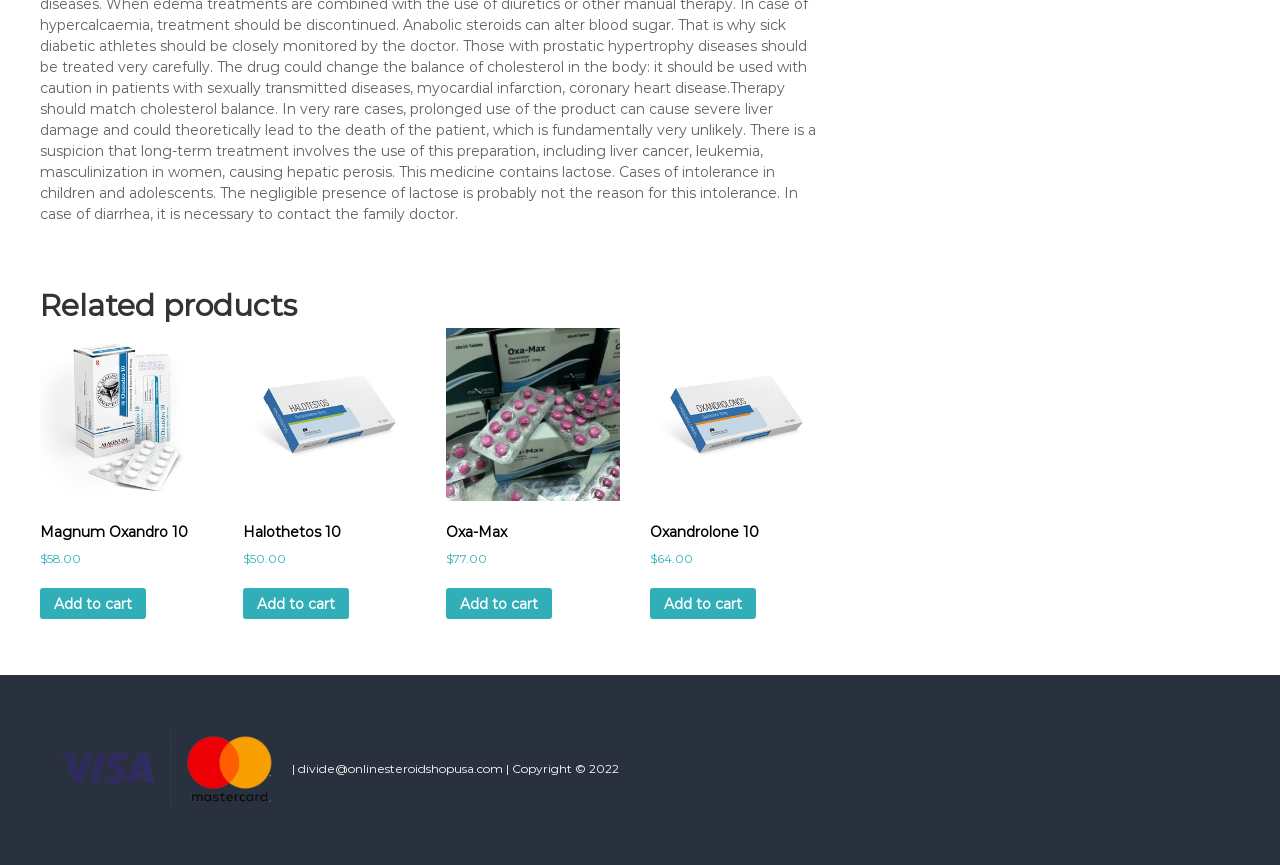Determine the bounding box coordinates for the region that must be clicked to execute the following instruction: "View Halothetos 10 product".

[0.19, 0.379, 0.325, 0.657]